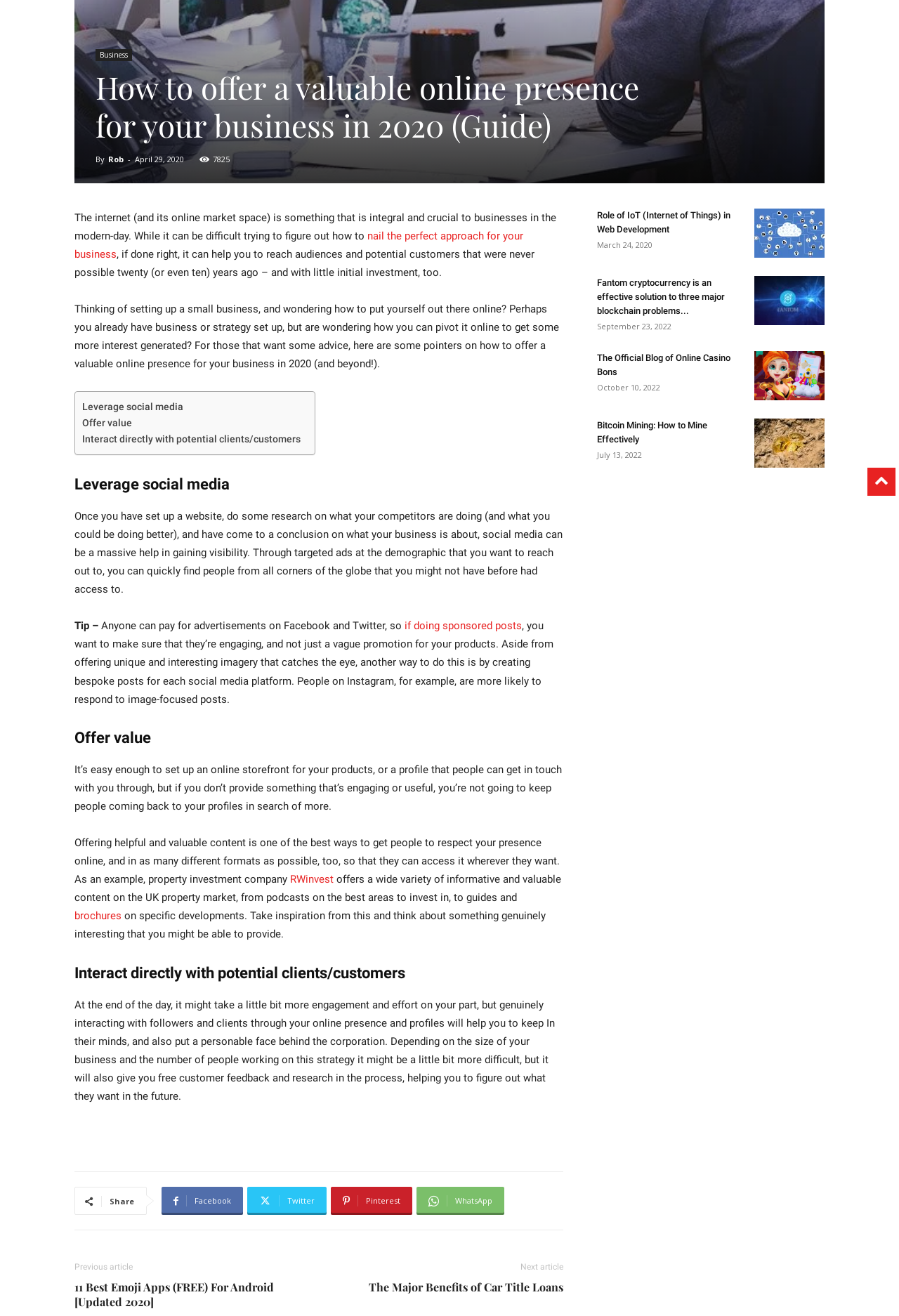Bounding box coordinates are given in the format (top-left x, top-left y, bottom-right x, bottom-right y). All values should be floating point numbers between 0 and 1. Provide the bounding box coordinate for the UI element described as: Facebook

[0.18, 0.902, 0.27, 0.923]